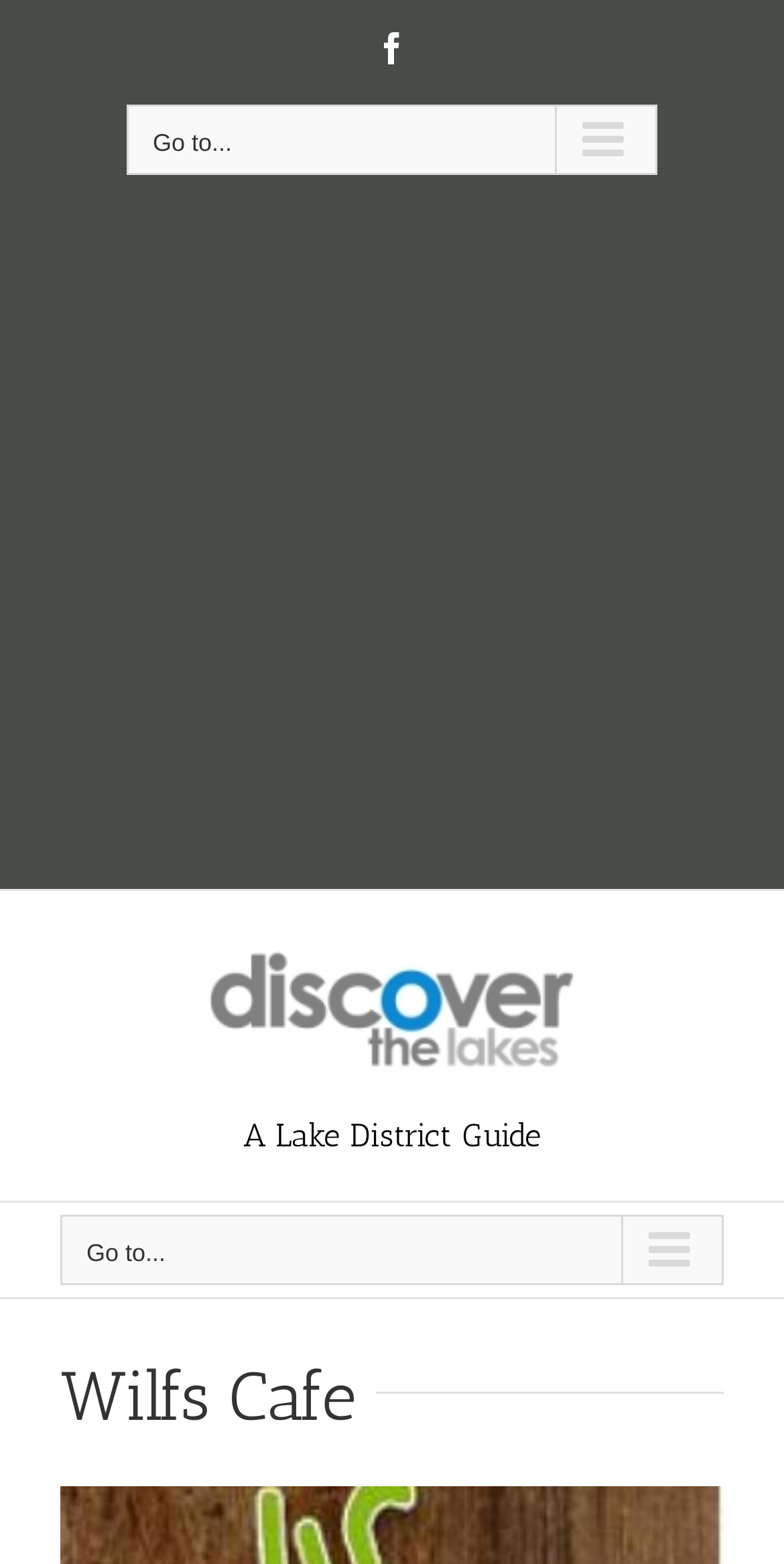Answer briefly with one word or phrase:
How many navigation menus are there?

Two